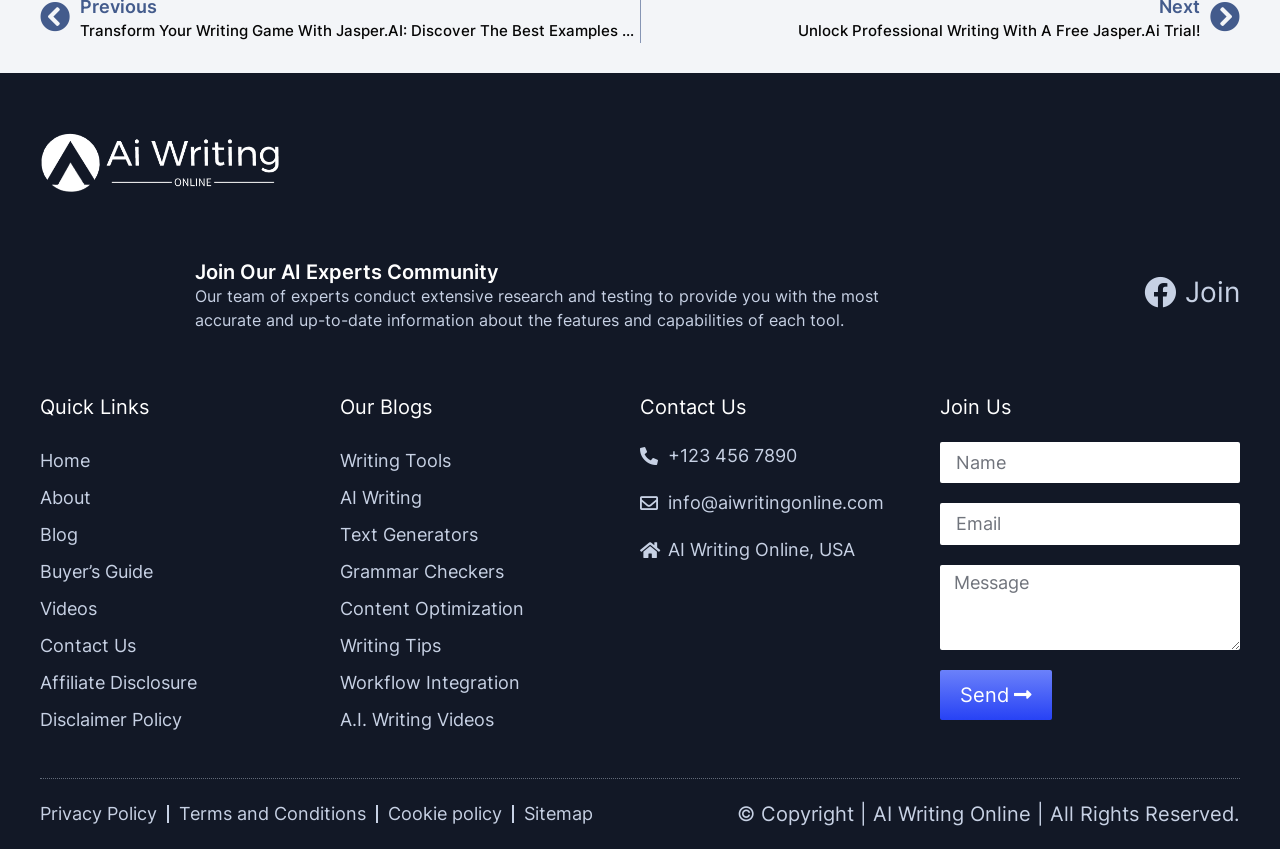Bounding box coordinates are specified in the format (top-left x, top-left y, bottom-right x, bottom-right y). All values are floating point numbers bounded between 0 and 1. Please provide the bounding box coordinate of the region this sentence describes: +123 456 7890

[0.5, 0.521, 0.622, 0.553]